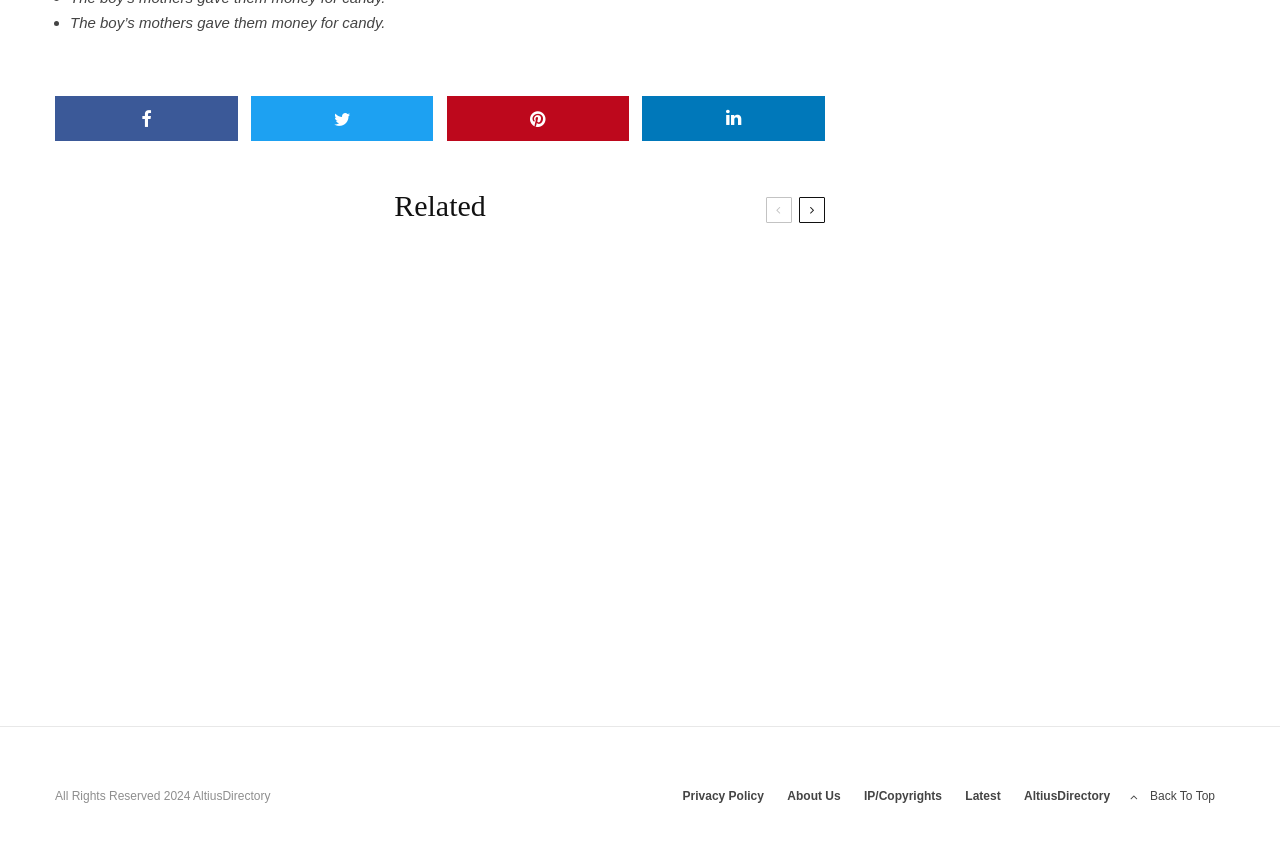What is the copyright year of the webpage?
Please look at the screenshot and answer in one word or a short phrase.

2024